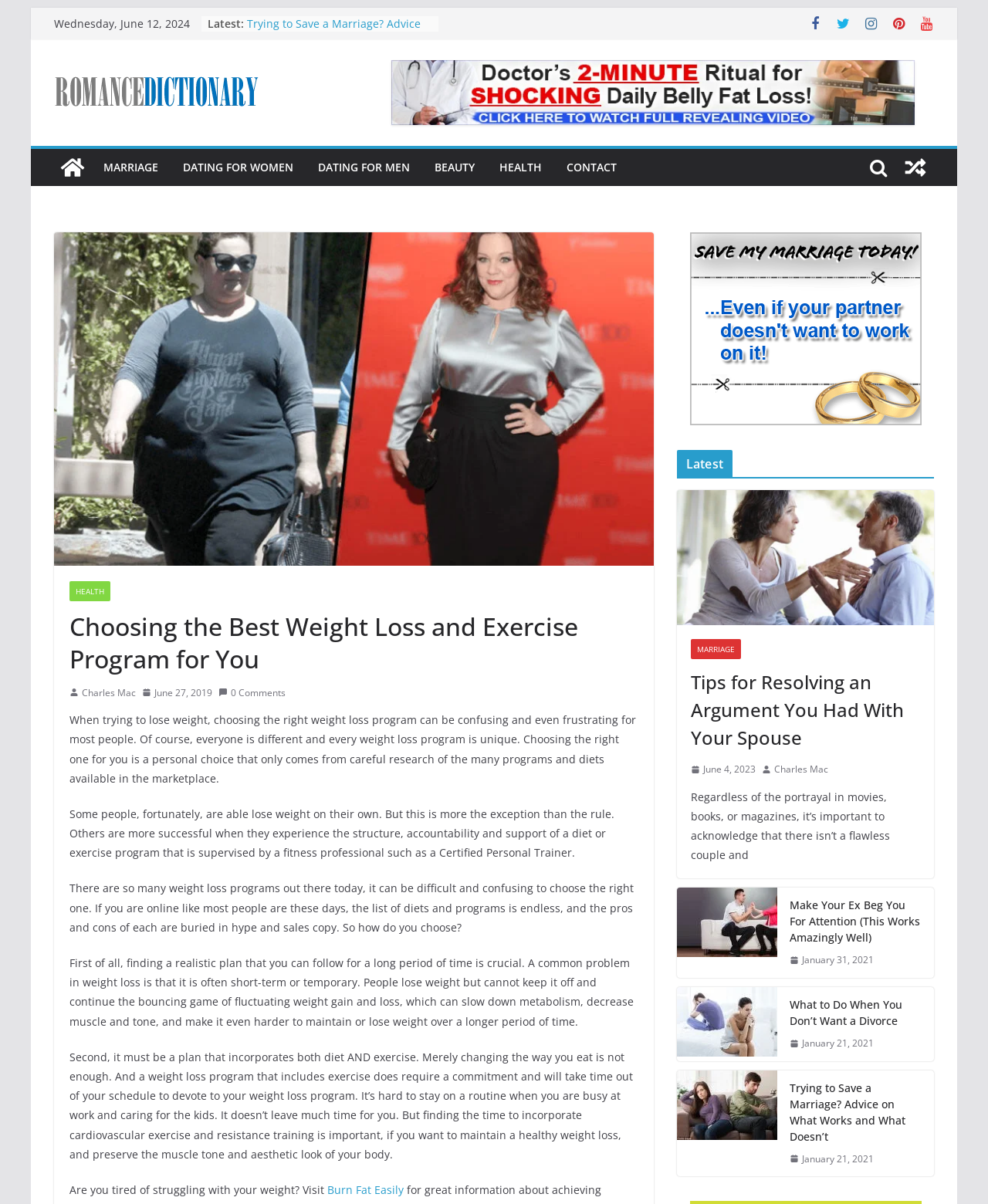Could you find the bounding box coordinates of the clickable area to complete this instruction: "Visit 'Burn Fat Easily'"?

[0.331, 0.982, 0.409, 0.994]